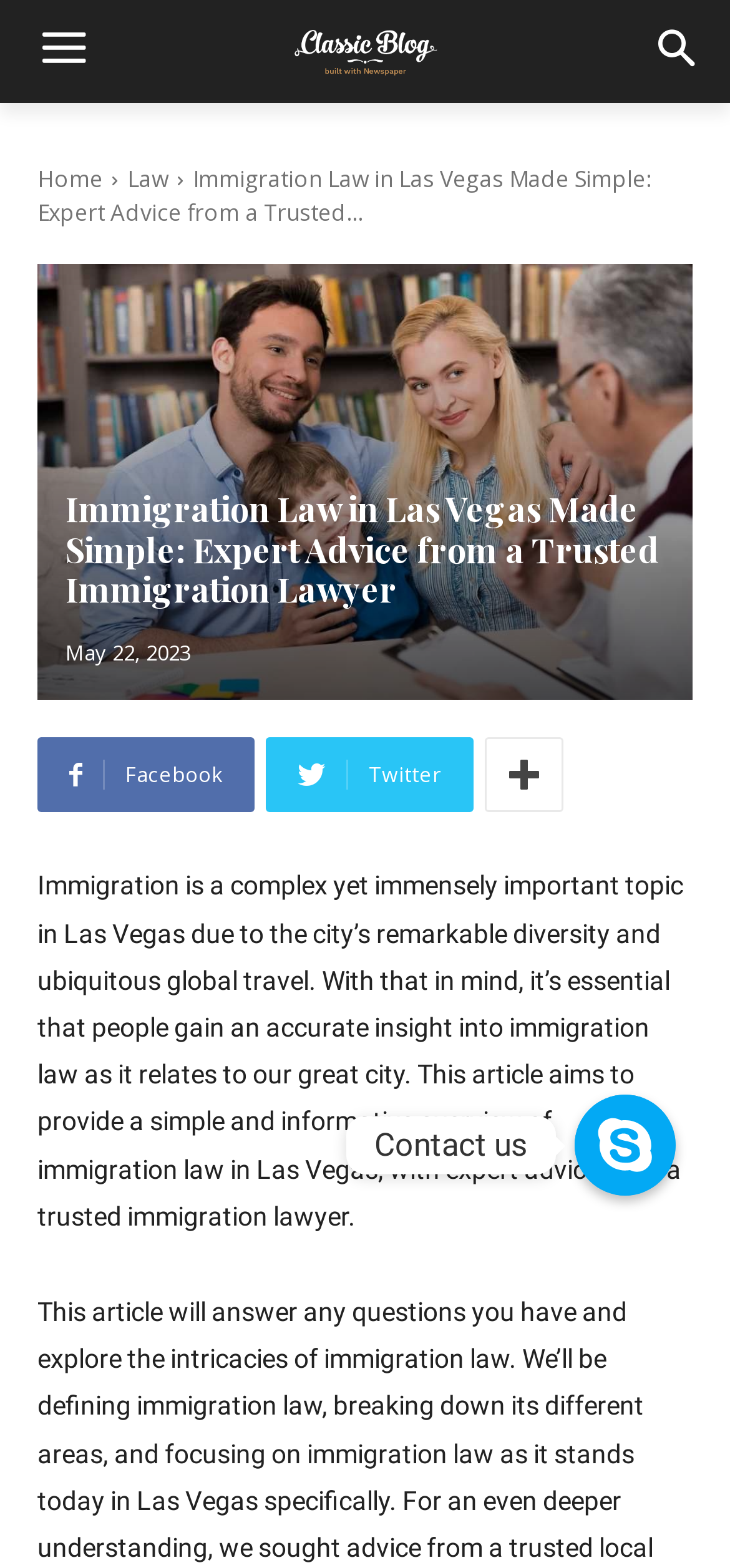Identify the bounding box for the UI element described as: "title="More"". The coordinates should be four float numbers between 0 and 1, i.e., [left, top, right, bottom].

[0.664, 0.471, 0.772, 0.518]